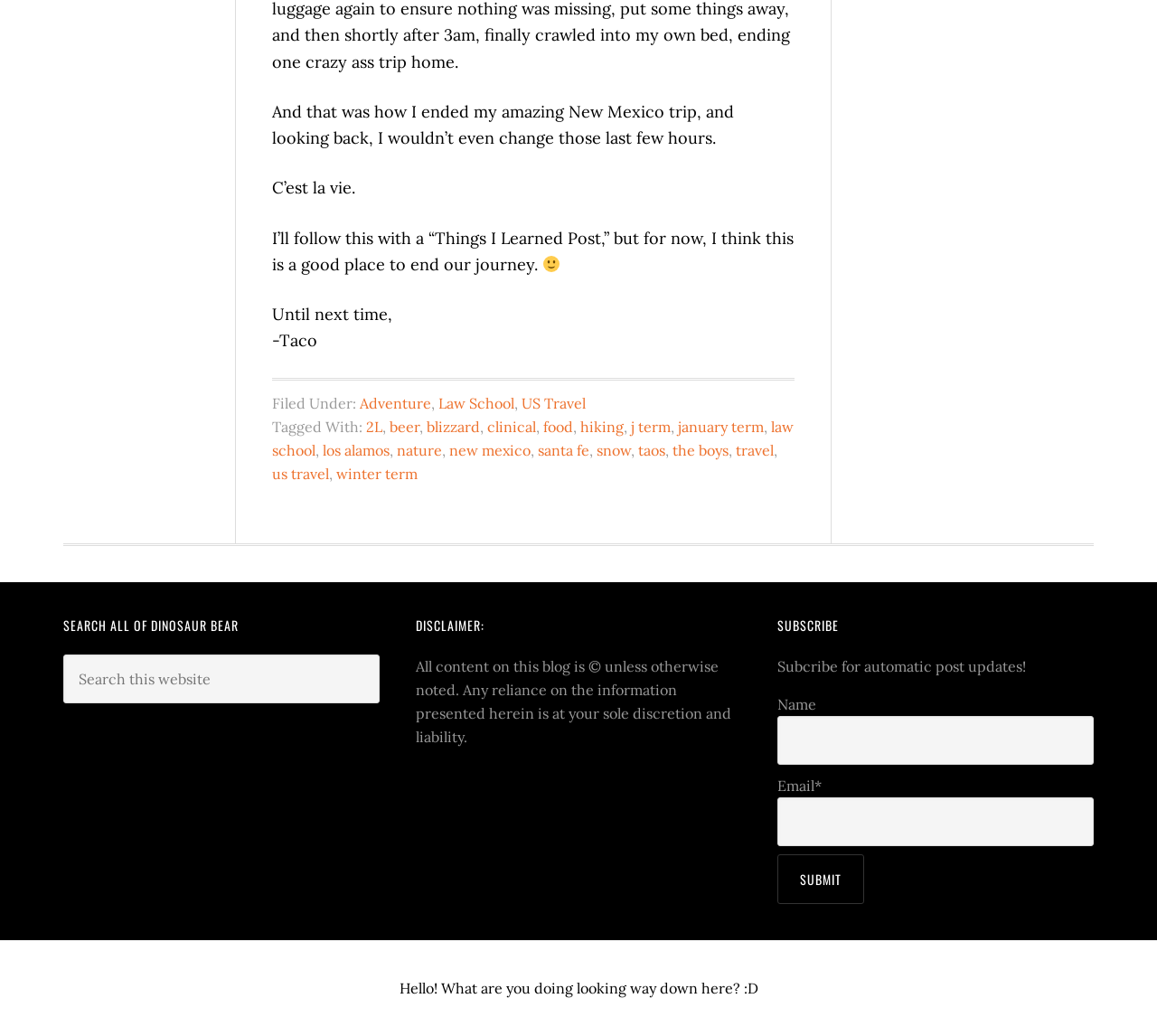Determine the bounding box coordinates of the area to click in order to meet this instruction: "Submit the subscription form".

[0.672, 0.825, 0.747, 0.873]